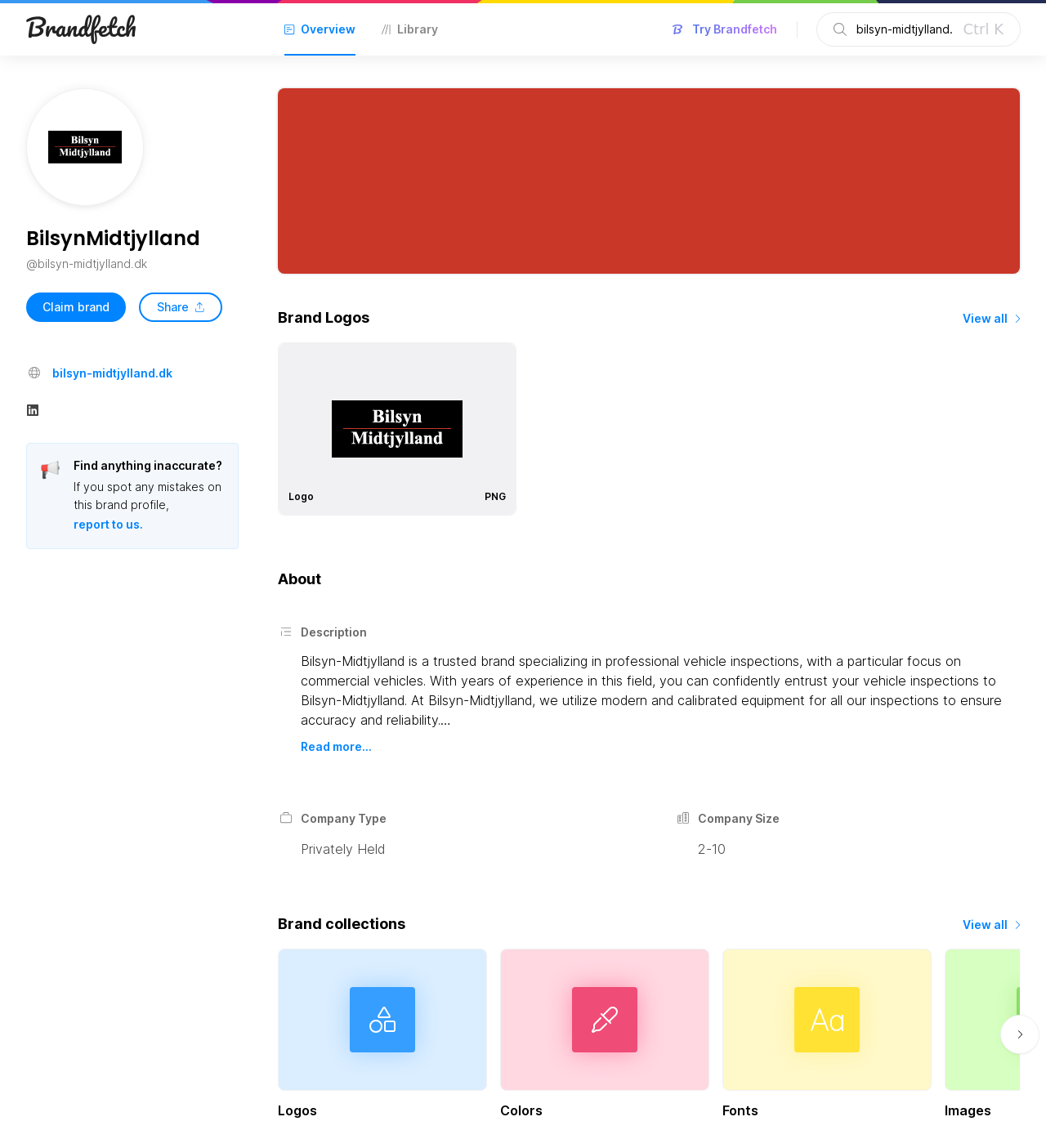Locate the bounding box coordinates of the item that should be clicked to fulfill the instruction: "Share brand profile".

[0.133, 0.255, 0.212, 0.28]